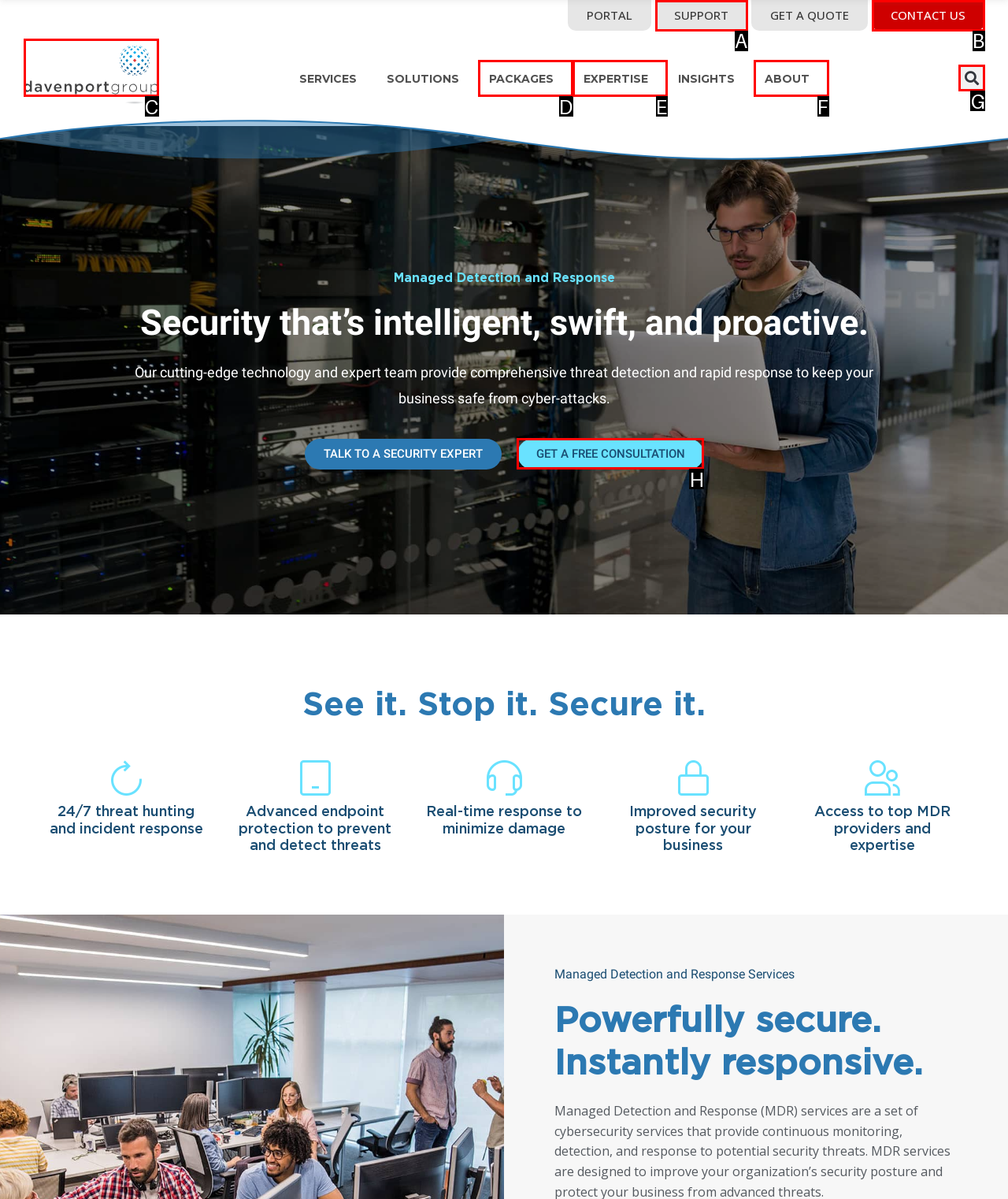Find the appropriate UI element to complete the task: Search for something. Indicate your choice by providing the letter of the element.

G